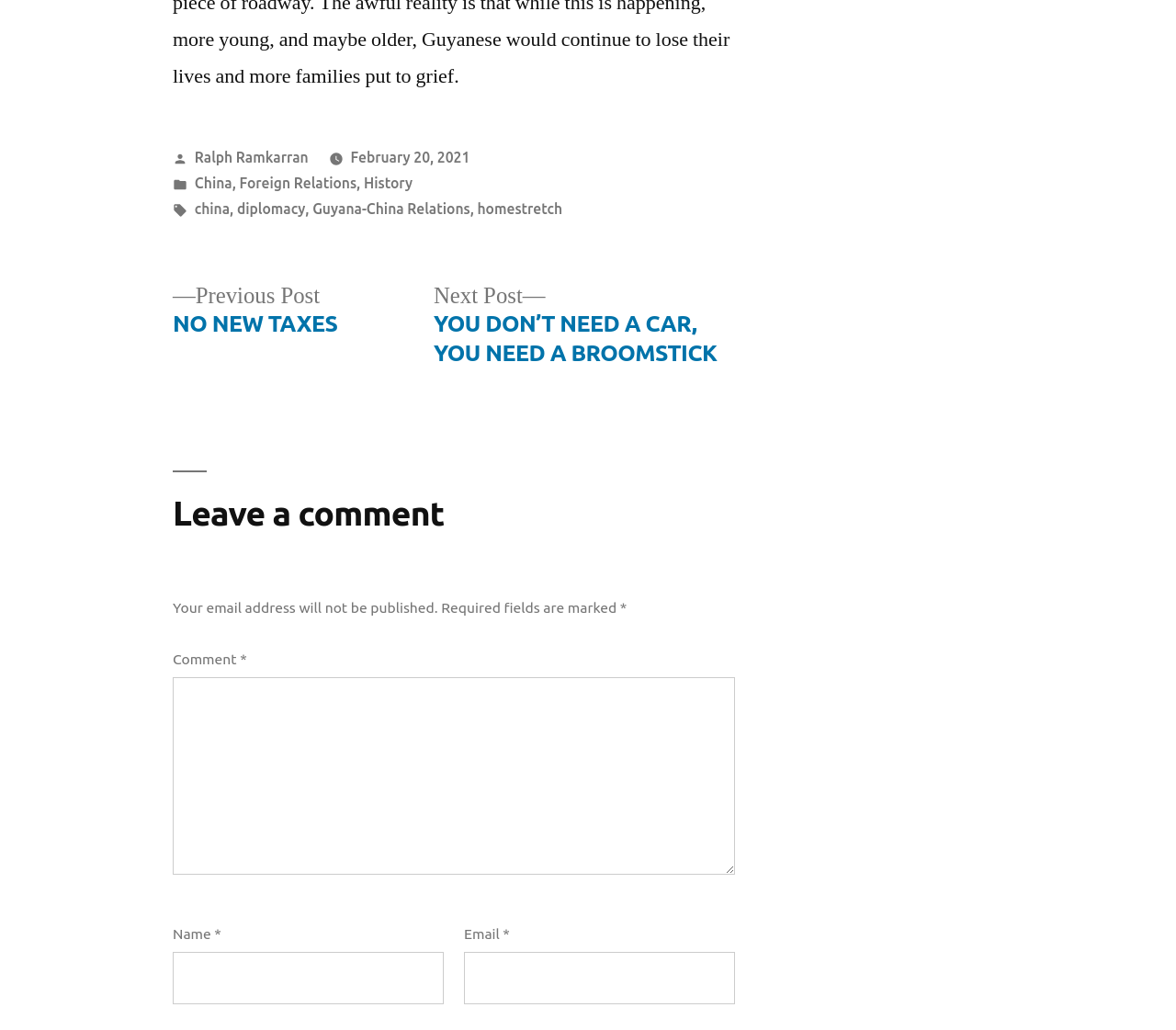Examine the screenshot and answer the question in as much detail as possible: What information is required to leave a comment?

The required information to leave a comment can be found in the labels of the textboxes, which say 'Name *', 'Email *', and 'Comment *', indicating that these fields are required.